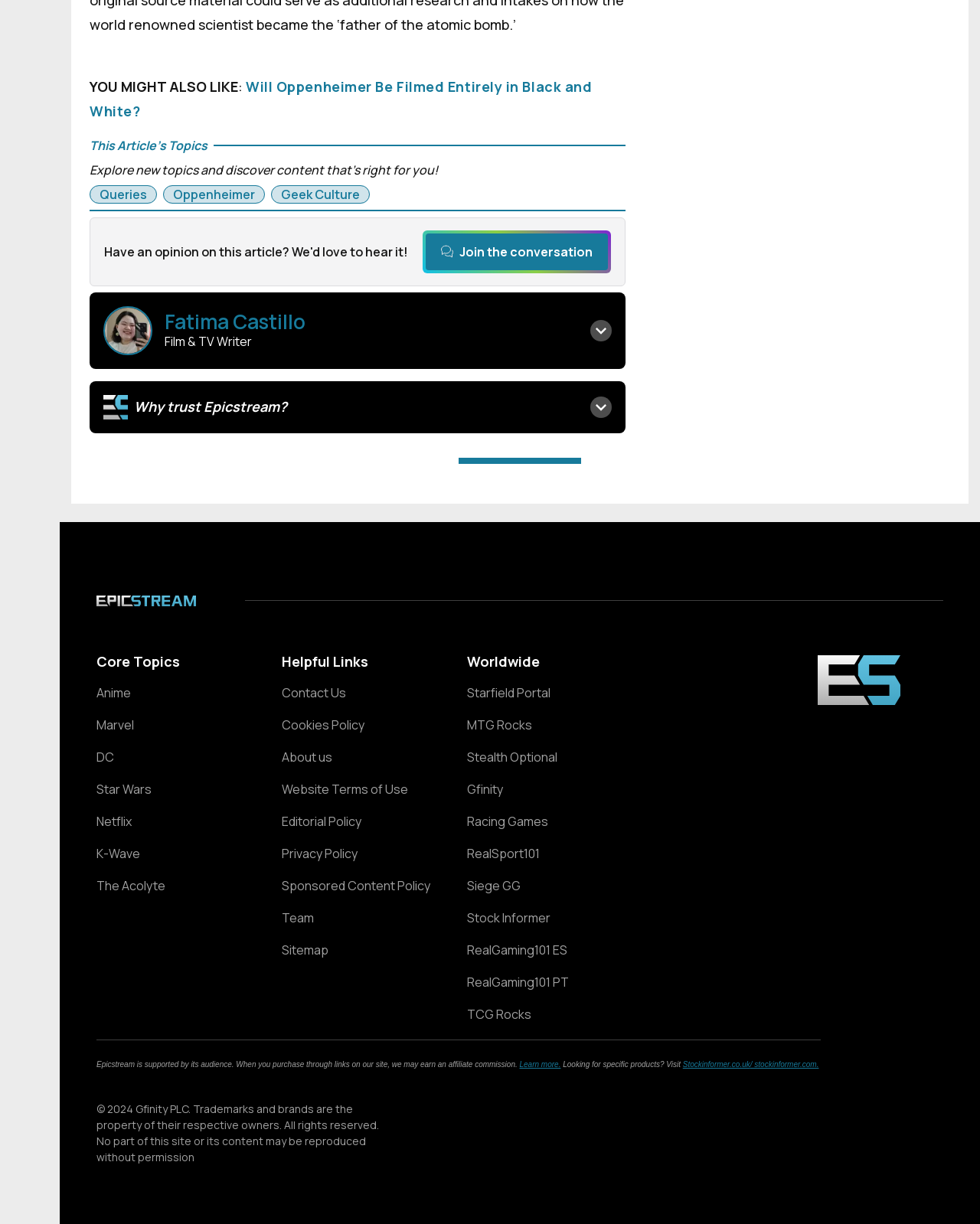Give a succinct answer to this question in a single word or phrase: 
What is the name of the website?

Epicstream